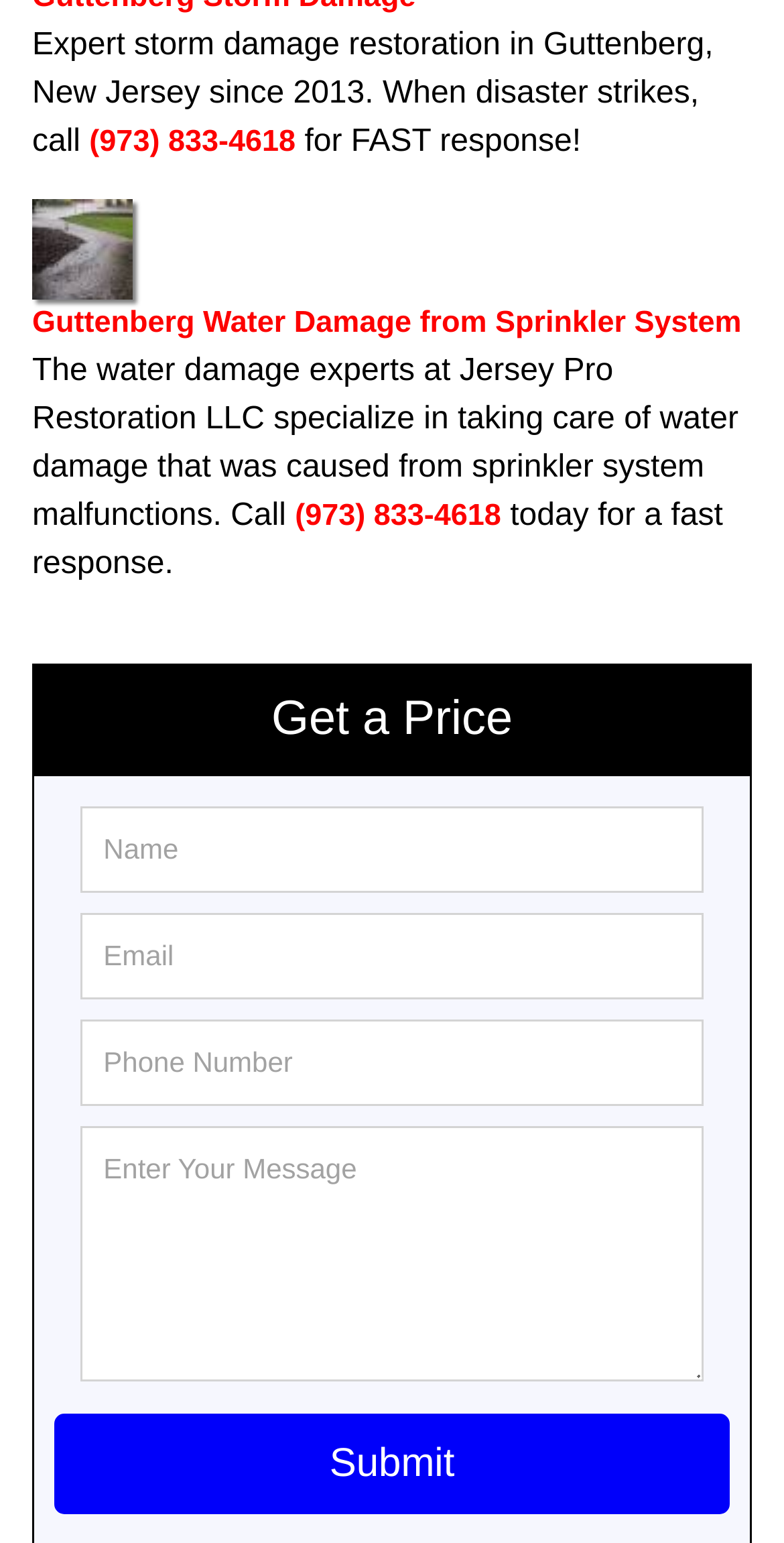Pinpoint the bounding box coordinates of the element to be clicked to execute the instruction: "Call the phone number for fast response".

[0.114, 0.081, 0.377, 0.104]